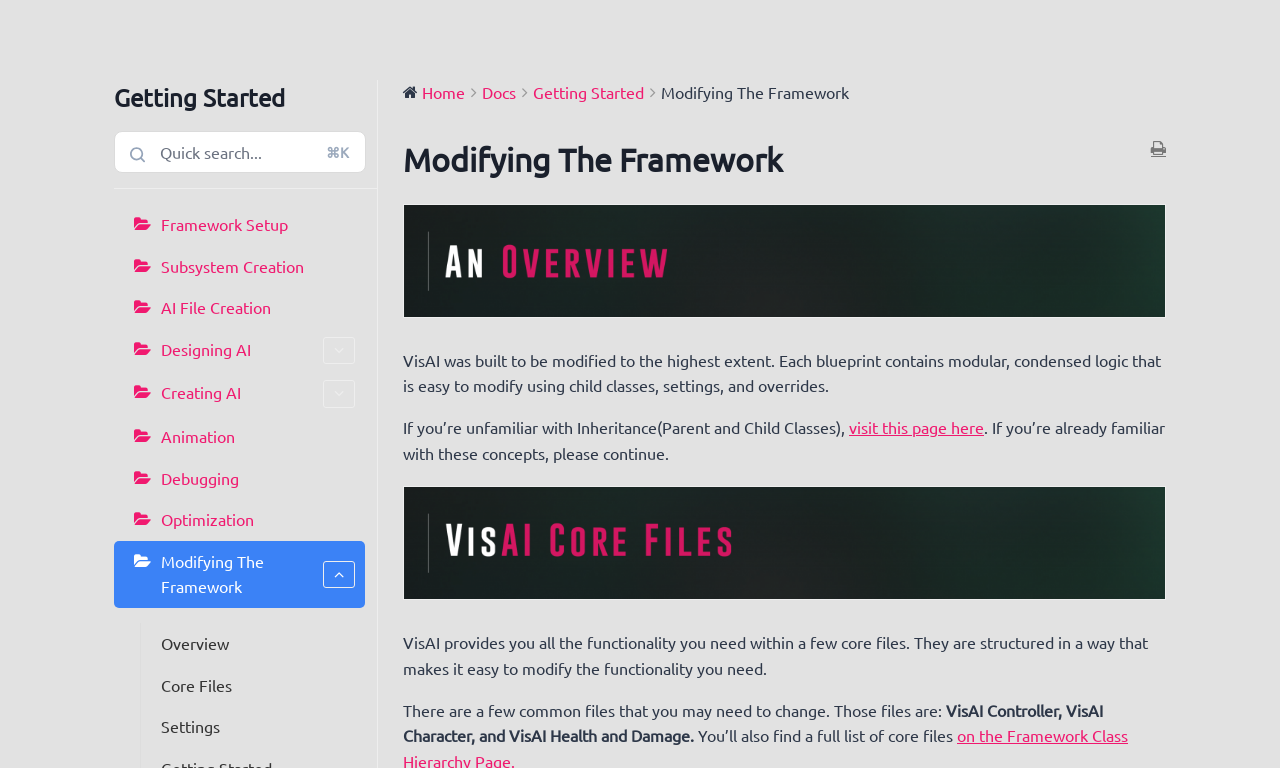Use a single word or phrase to answer the following:
What is the main topic of this webpage?

Modifying VisAI Framework